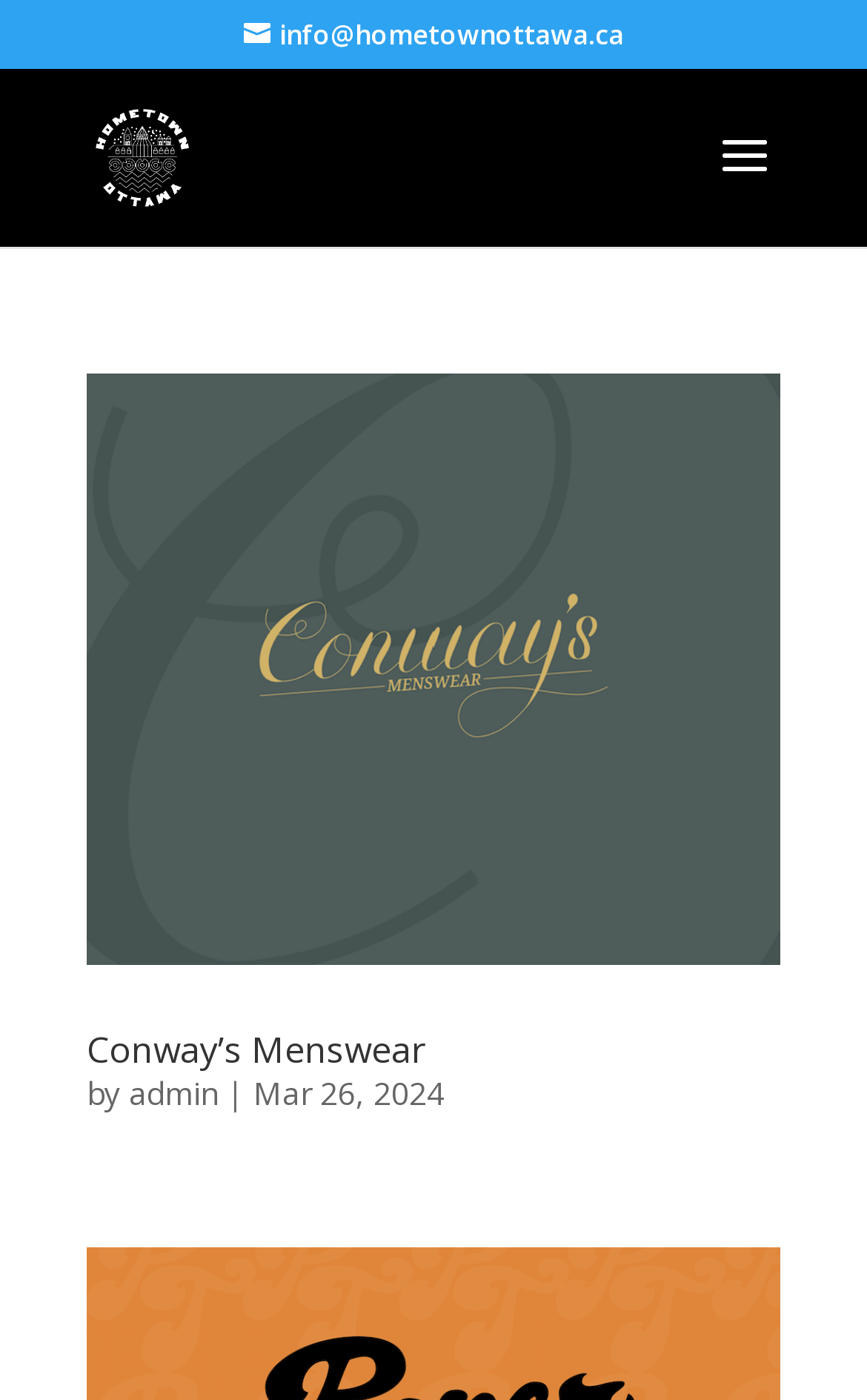Bounding box coordinates are given in the format (top-left x, top-left y, bottom-right x, bottom-right y). All values should be floating point numbers between 0 and 1. Provide the bounding box coordinate for the UI element described as: Conway’s Menswear

[0.1, 0.733, 0.492, 0.767]